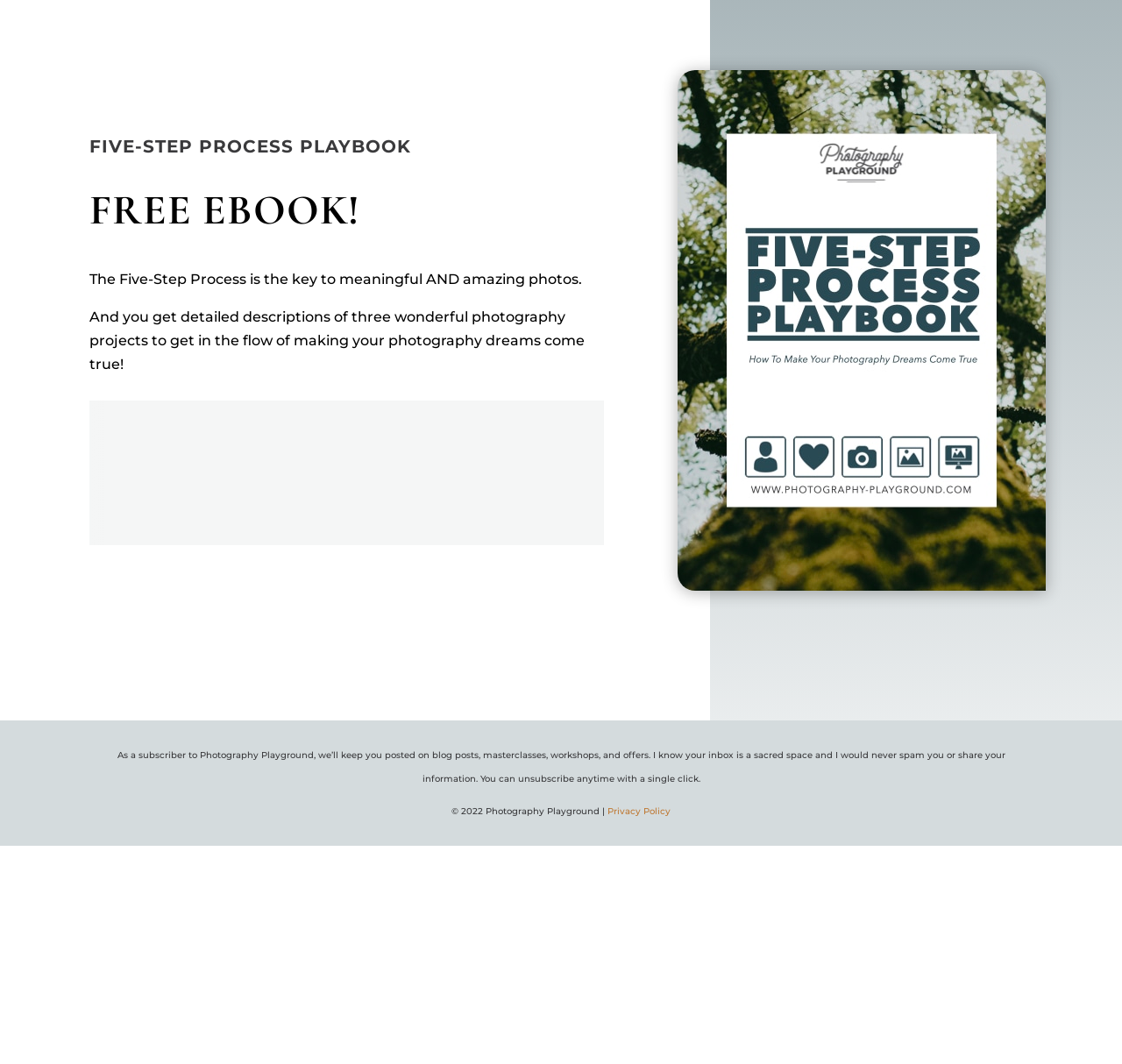What is the image on the webpage about?
Please provide a single word or phrase based on the screenshot.

Five-Step Process Playbook